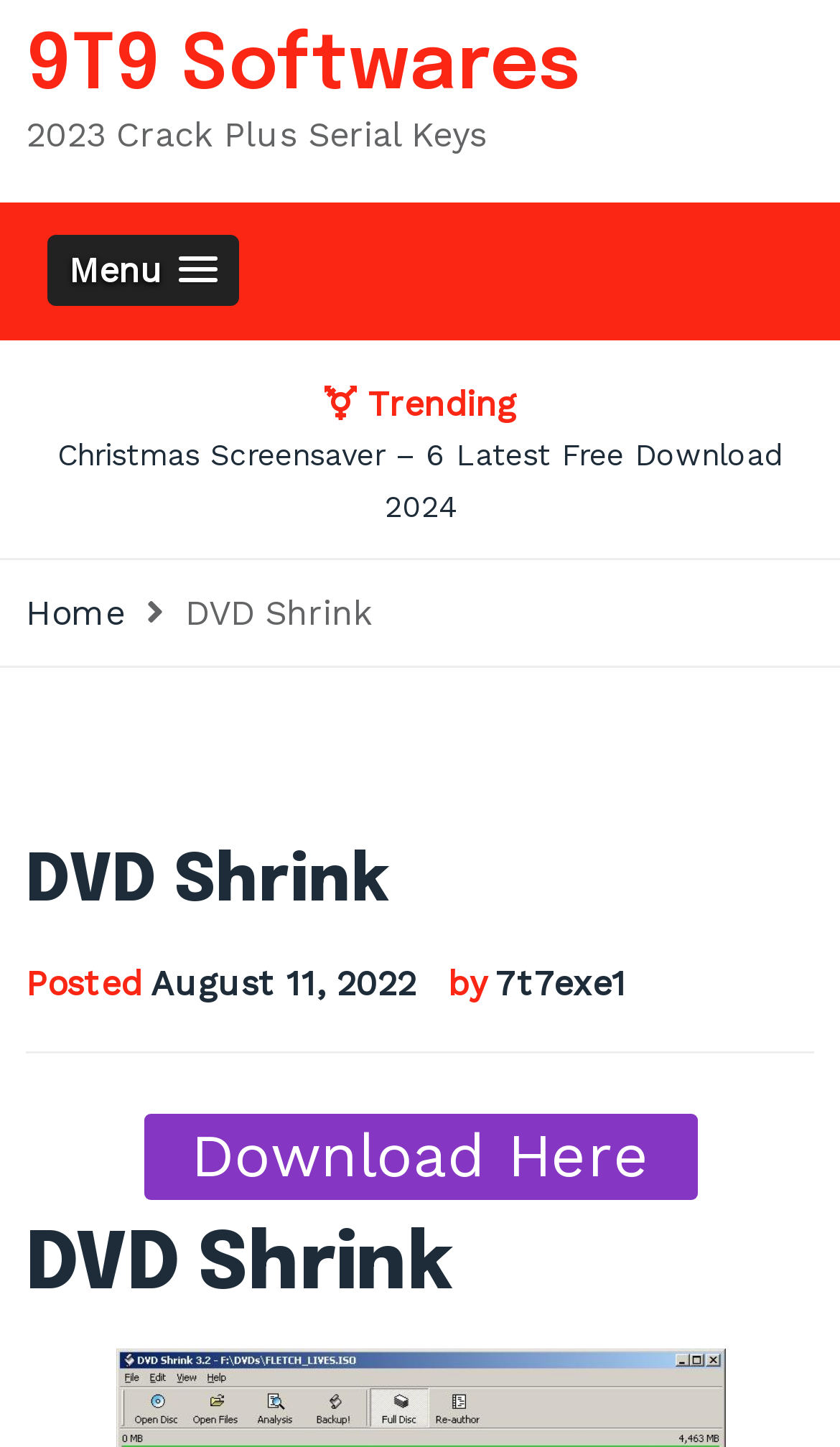What is the name of the software?
Based on the image, answer the question with a single word or brief phrase.

DVD Shrink